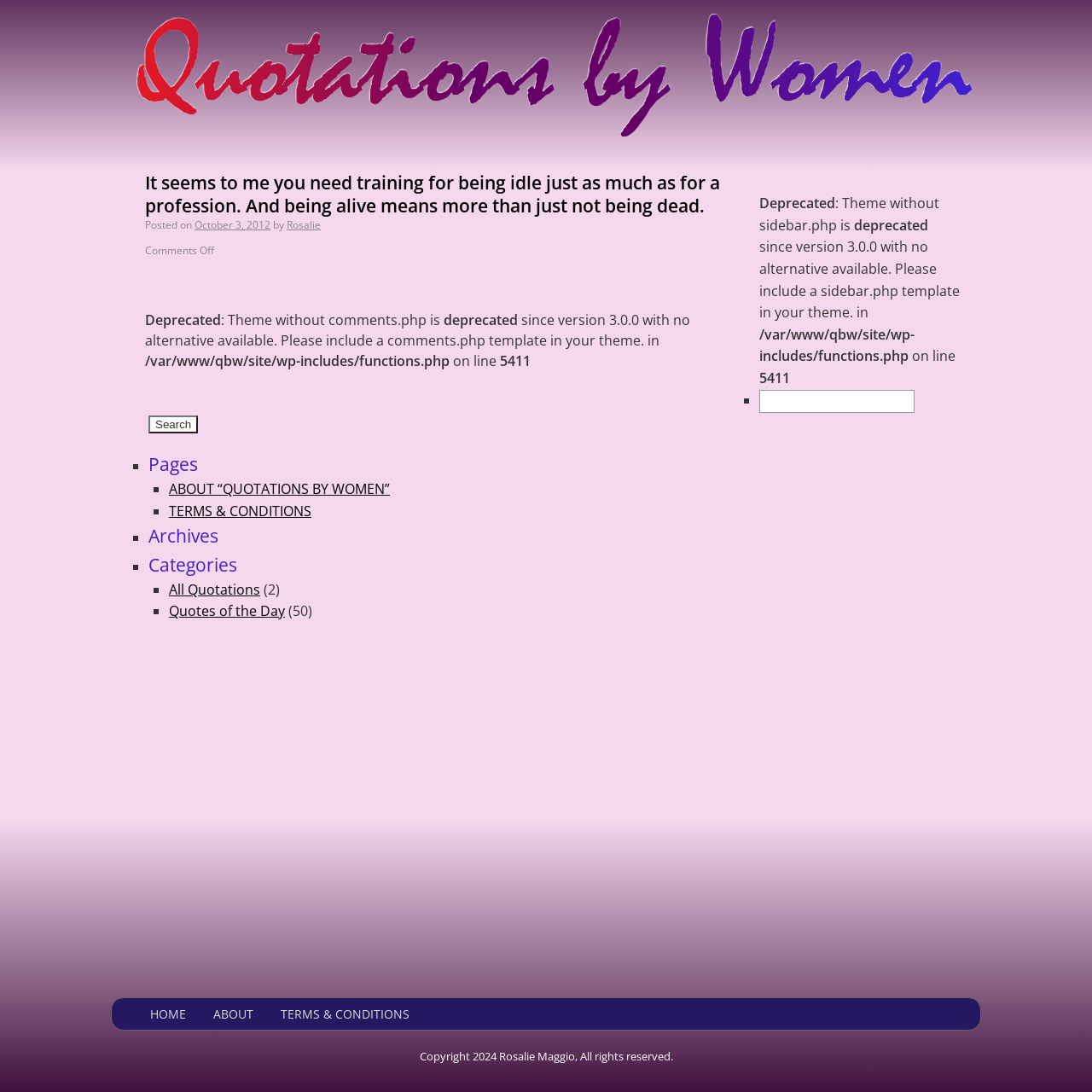Determine the bounding box coordinates of the clickable element necessary to fulfill the instruction: "Search for a quotation". Provide the coordinates as four float numbers within the 0 to 1 range, i.e., [left, top, right, bottom].

[0.695, 0.357, 0.837, 0.378]